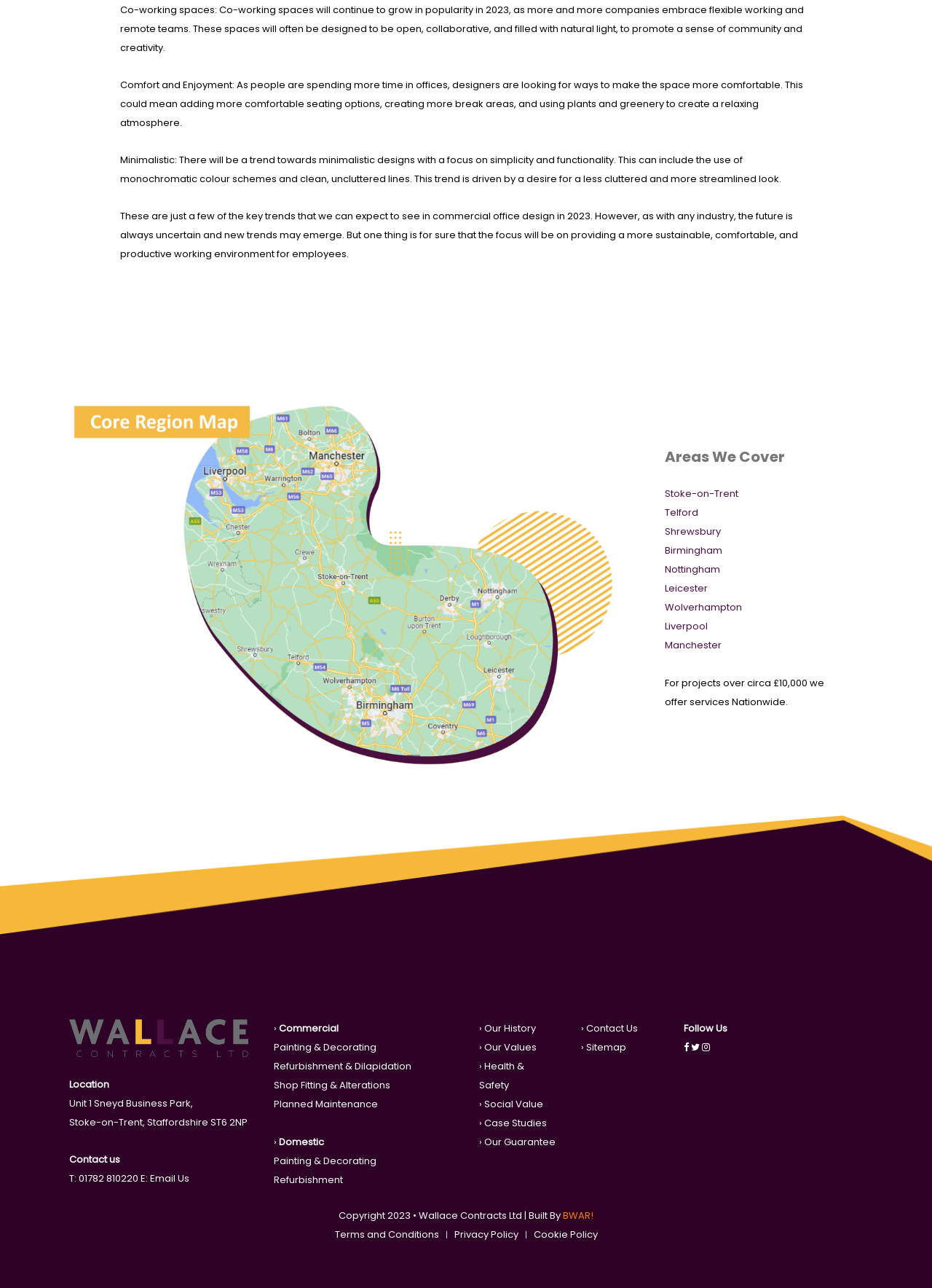Please reply to the following question using a single word or phrase: 
What is the focus of commercial office design in 2023?

Sustainable, comfortable, productive